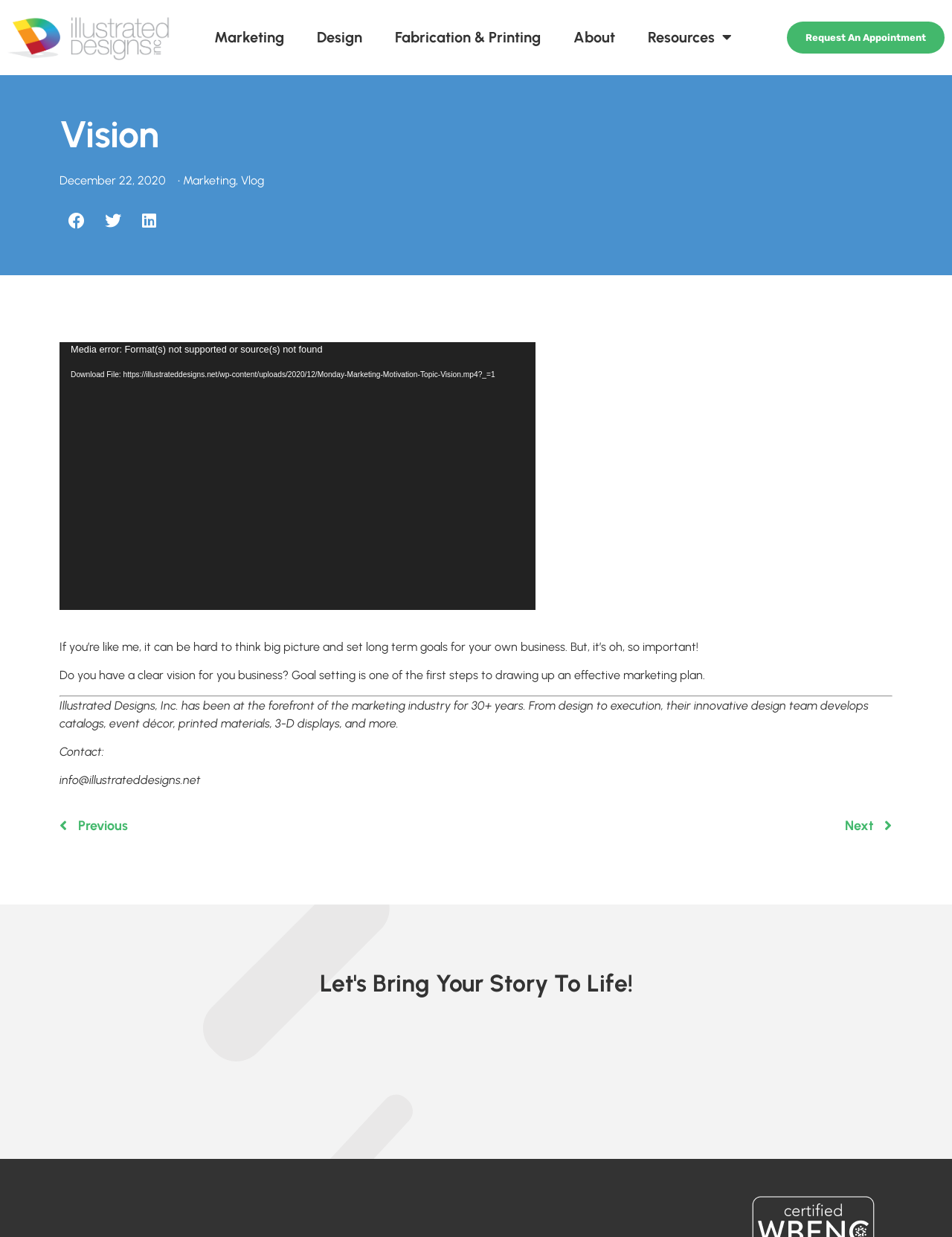Please answer the following question using a single word or phrase: 
What is the topic of the video?

Vision